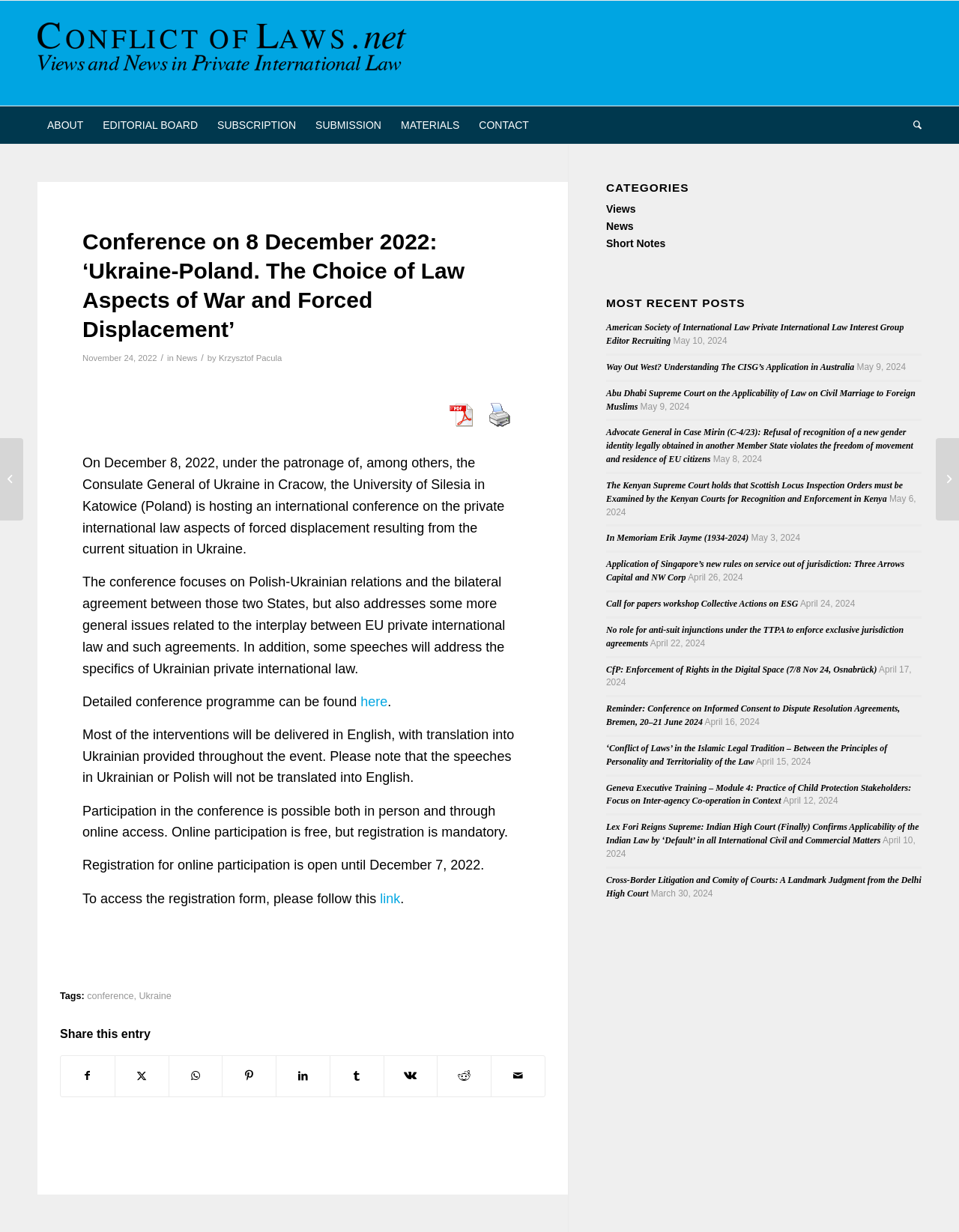Please provide a comprehensive response to the question based on the details in the image: What is the language of the conference?

The language of the conference is English, as stated in the text 'Most of the interventions will be delivered in English, with translation into Ukrainian provided throughout the event'.